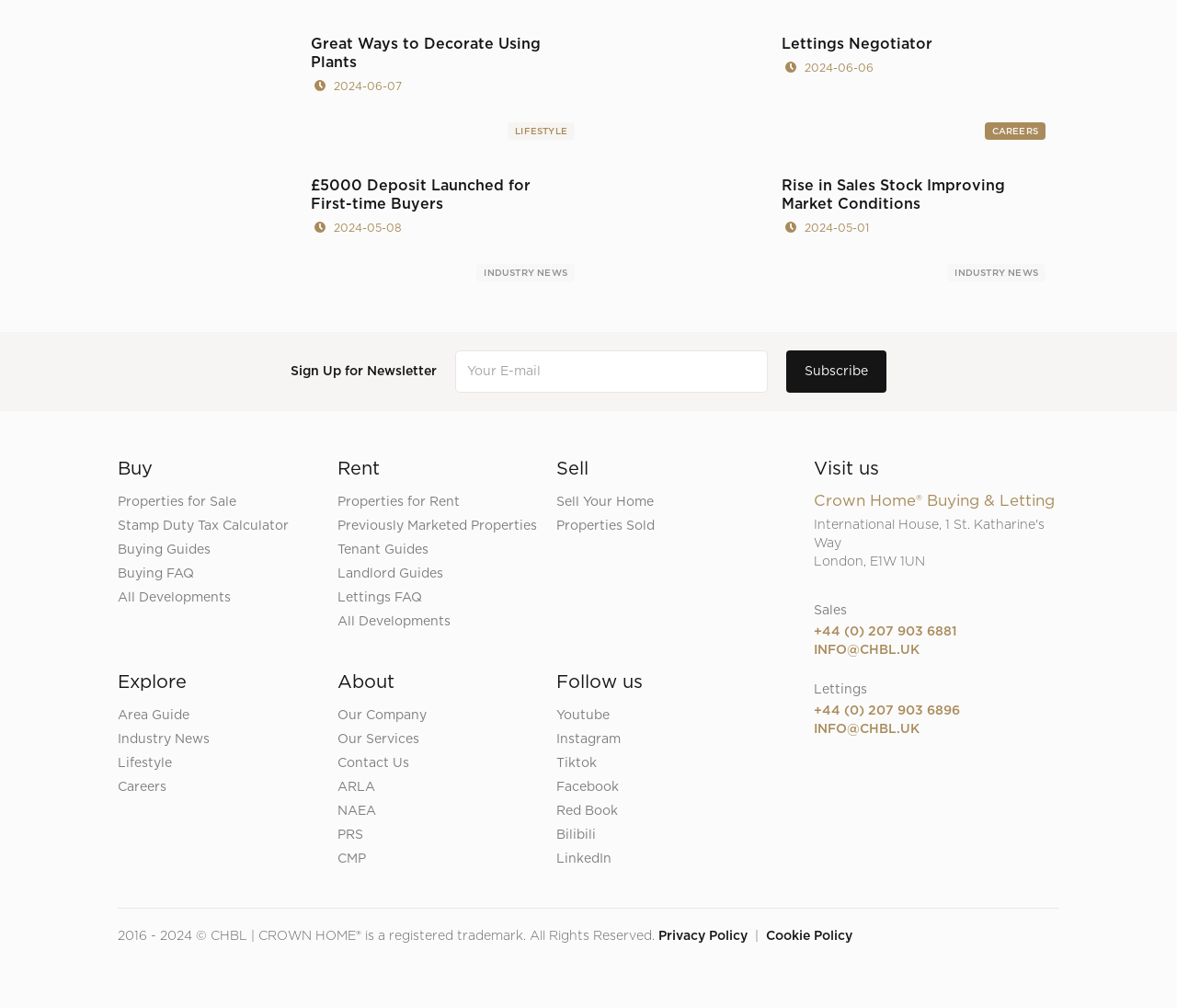Provide the bounding box coordinates of the HTML element this sentence describes: "Lettings Negotiator 2024-06-06". The bounding box coordinates consist of four float numbers between 0 and 1, i.e., [left, top, right, bottom].

[0.664, 0.035, 0.792, 0.112]